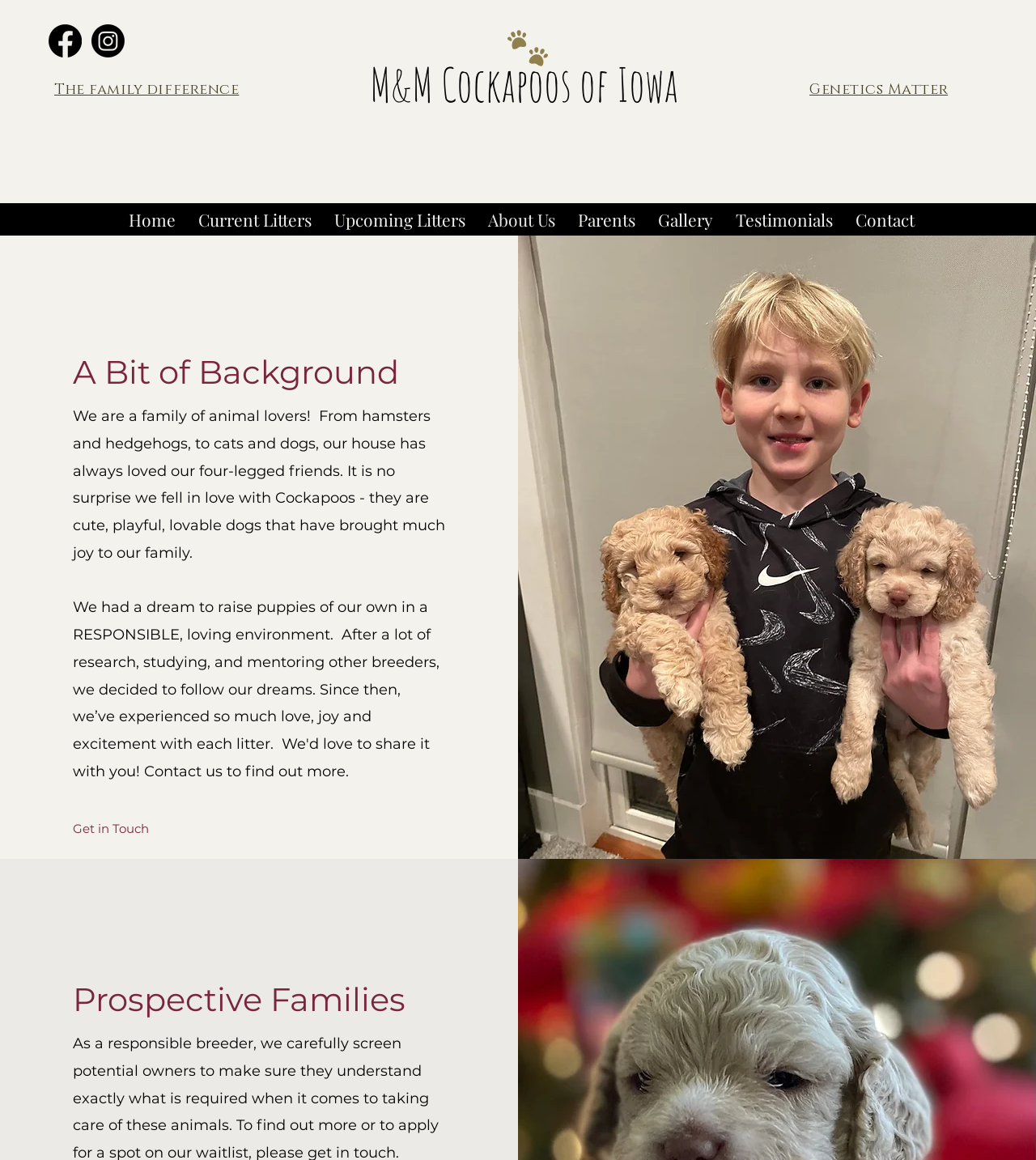Identify the bounding box coordinates of the region I need to click to complete this instruction: "Check out the bUnit link".

None